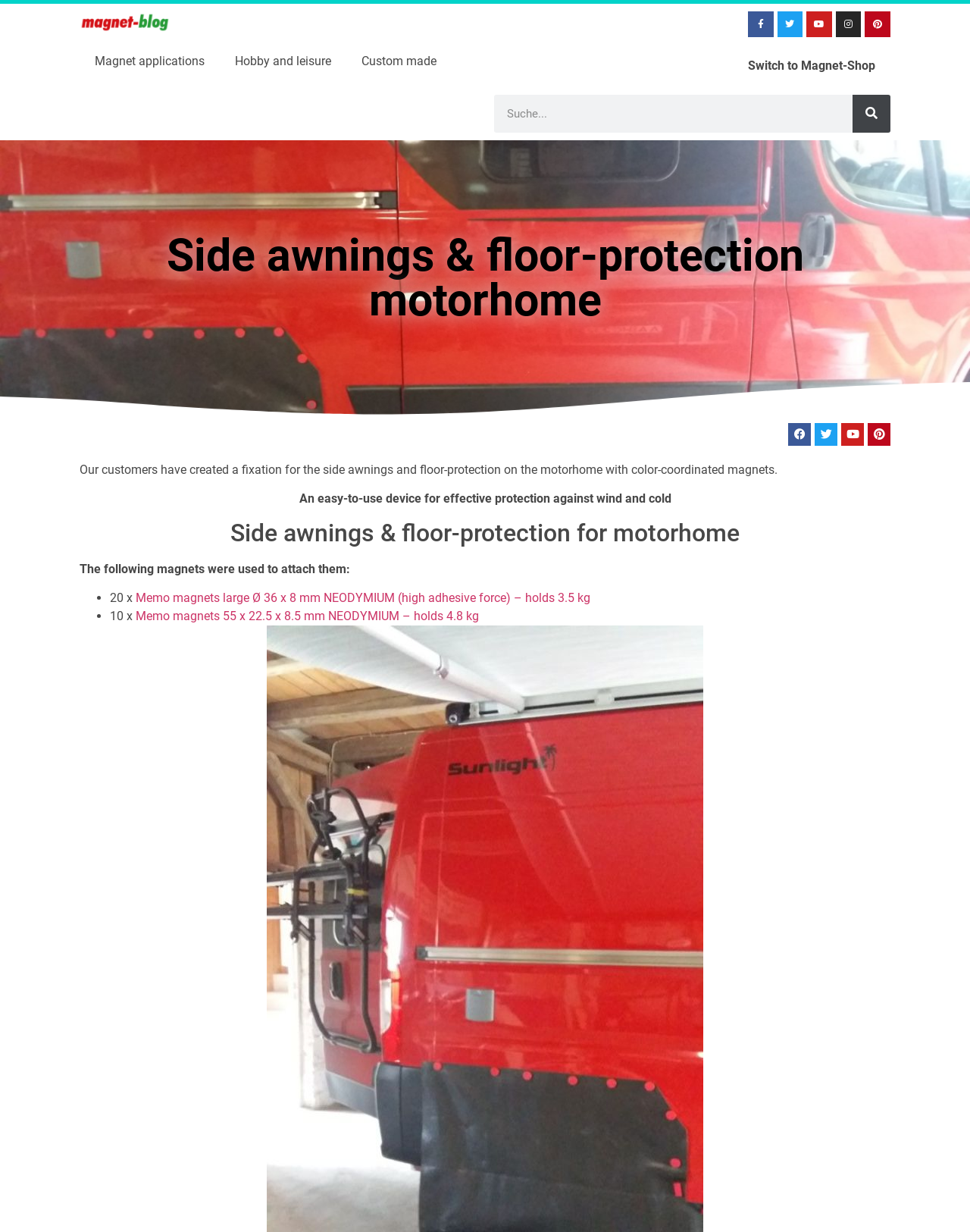Can you find and generate the webpage's heading?

Side awnings & floor-protection motorhome